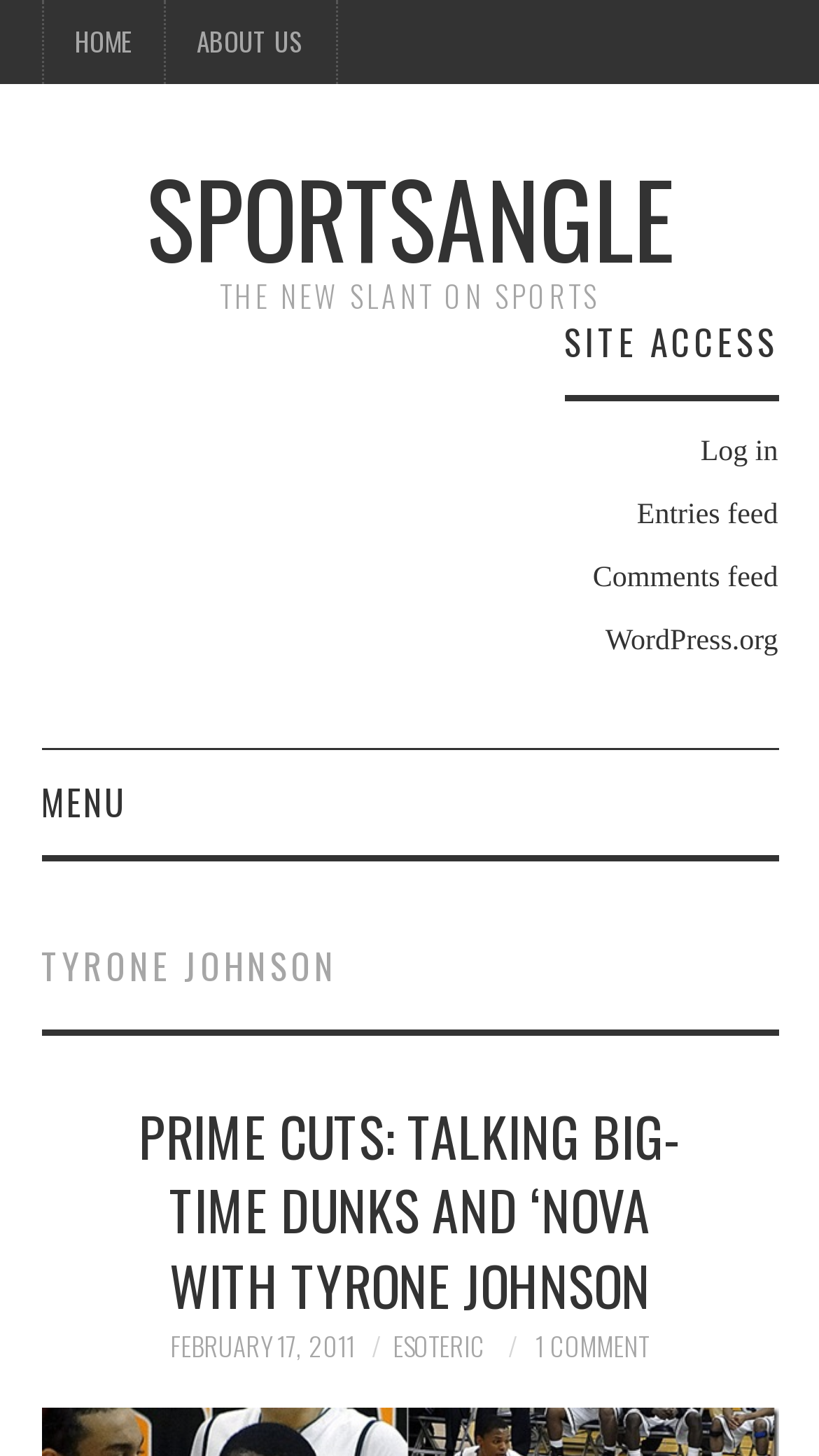Provide your answer in one word or a succinct phrase for the question: 
What is the date of the first article?

FEBRUARY 17, 2011